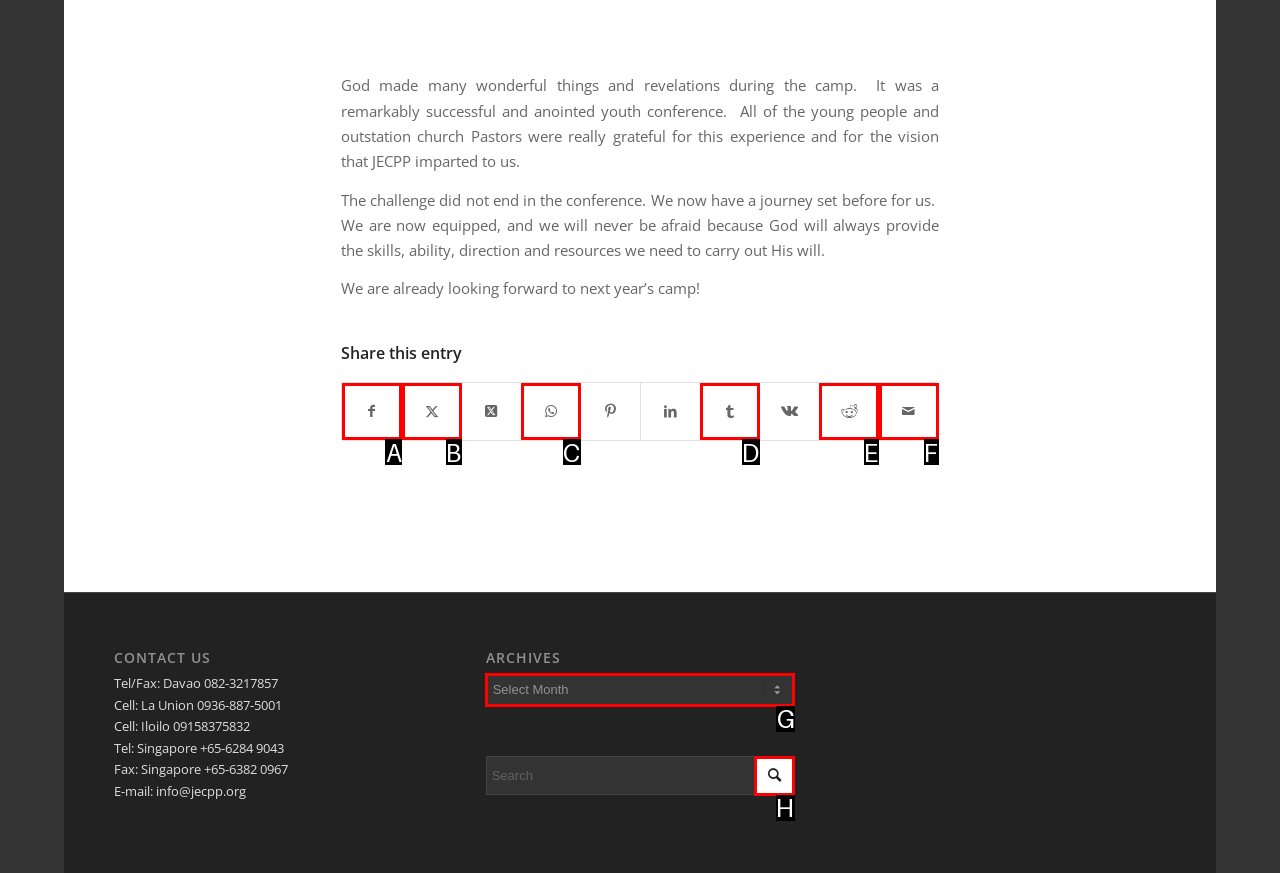Determine which letter corresponds to the UI element to click for this task: View archives
Respond with the letter from the available options.

G